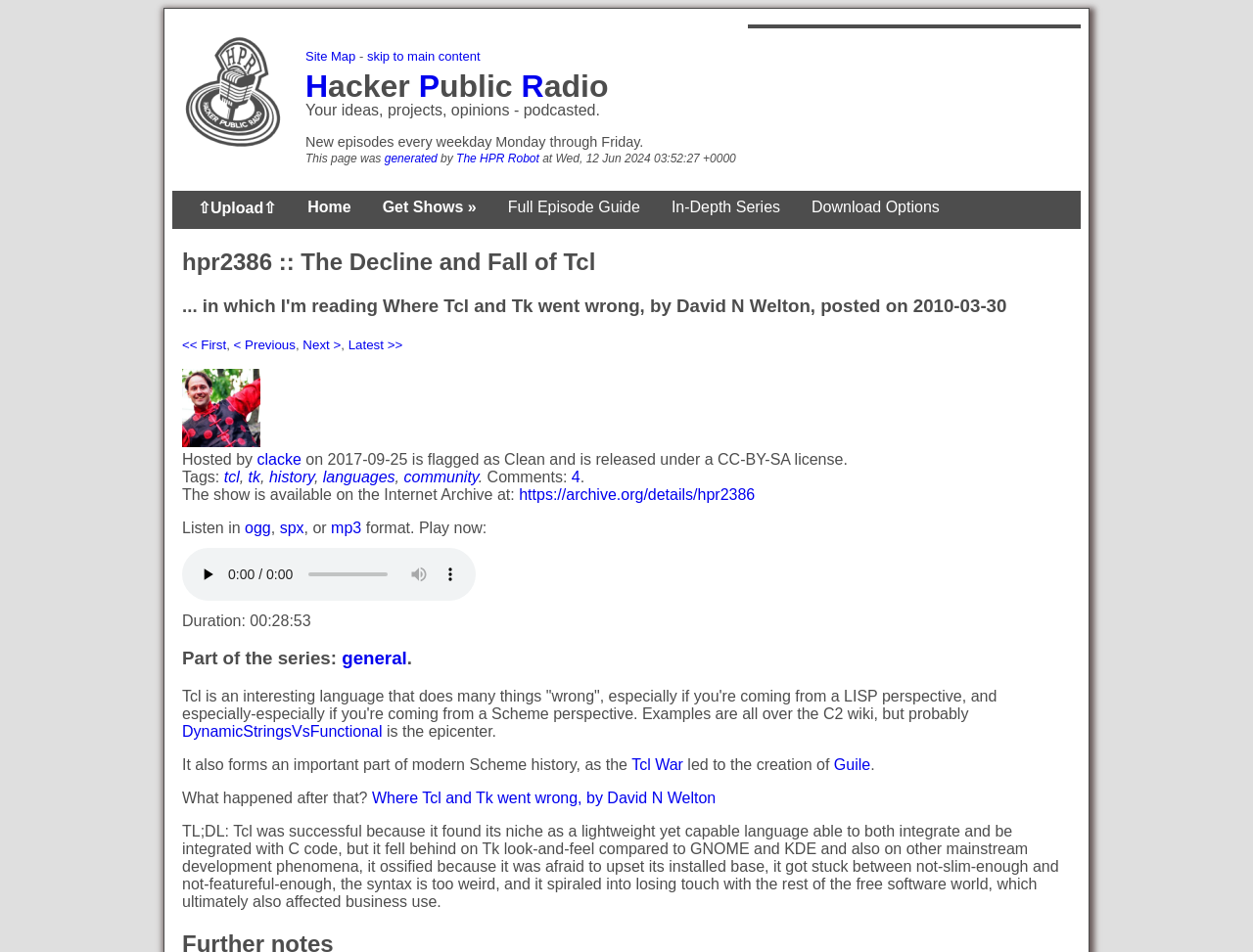What is the logo of Hacker Public Radio?
Answer the question with a single word or phrase derived from the image.

hprlogo